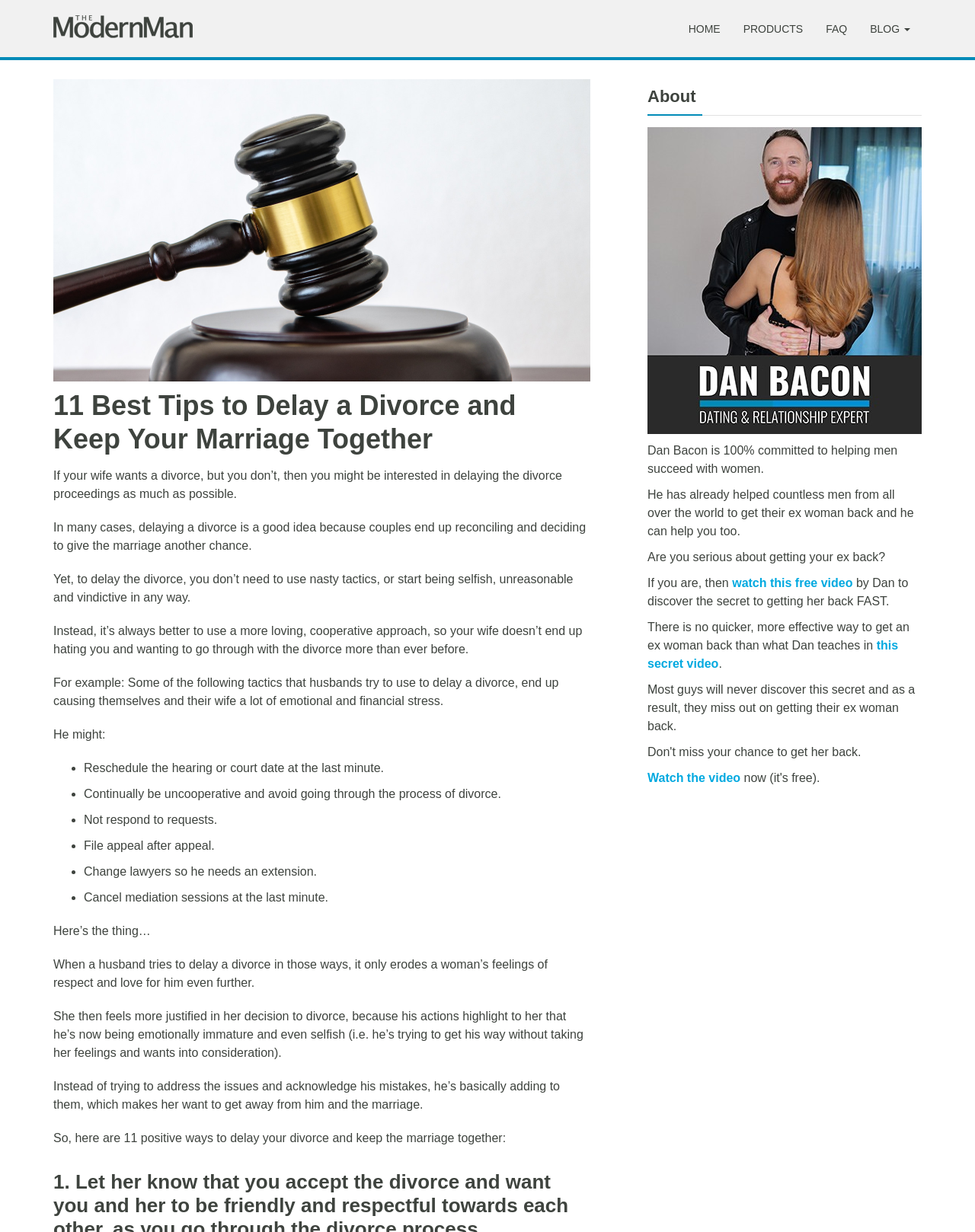Determine the coordinates of the bounding box that should be clicked to complete the instruction: "Watch the free video". The coordinates should be represented by four float numbers between 0 and 1: [left, top, right, bottom].

[0.664, 0.468, 0.878, 0.478]